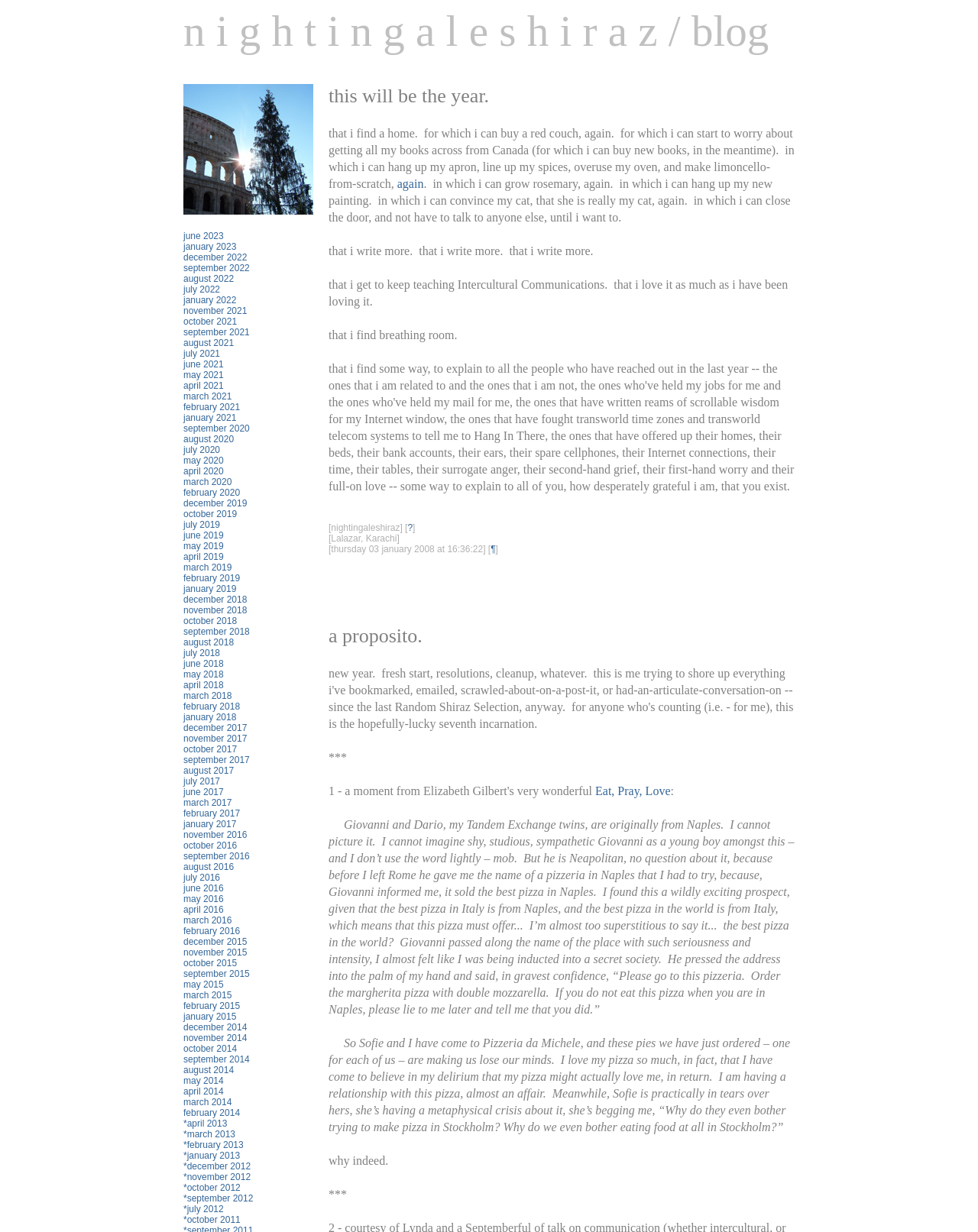Refer to the screenshot and answer the following question in detail:
How many links are there in the webpage?

Upon examining the webpage, I found a large number of links, more than 40, which are arranged in a list format. These links appear to be archives of blog posts, organized by month and year.